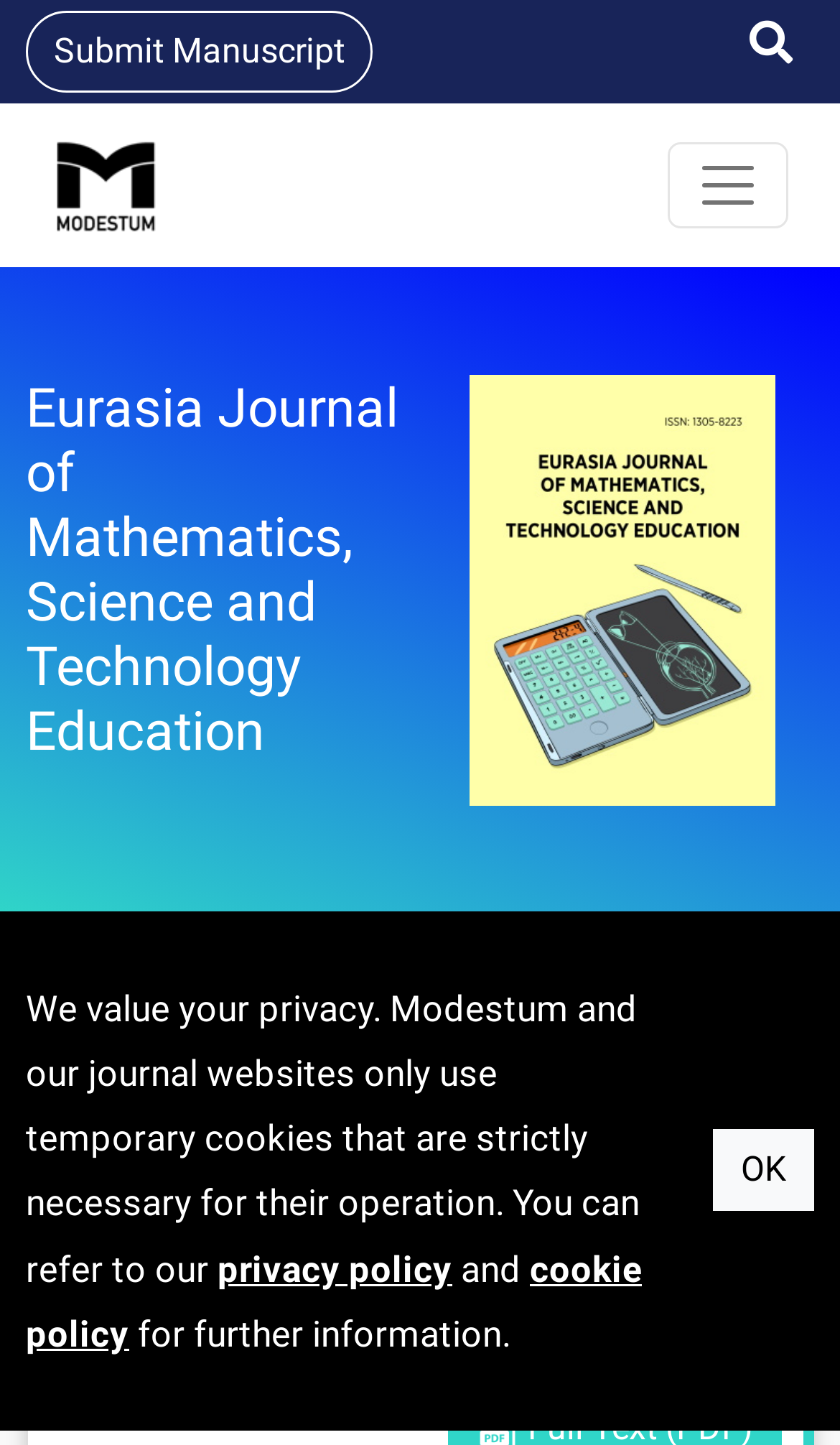What is the title of the article?
Analyze the image and provide a thorough answer to the question.

I found the answer by looking at the StaticText element with the title of the article, which is located at the top of the webpage.